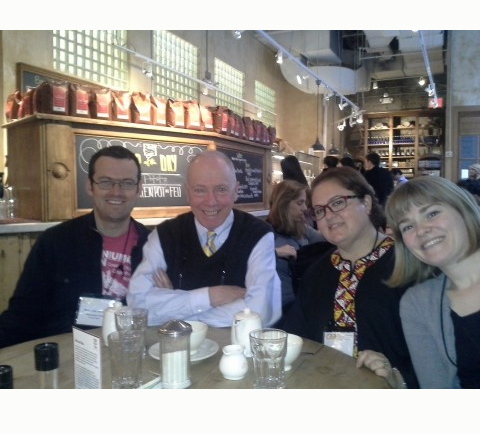Please provide a one-word or short phrase answer to the question:
What is on the upper shelves?

Bags of coffee